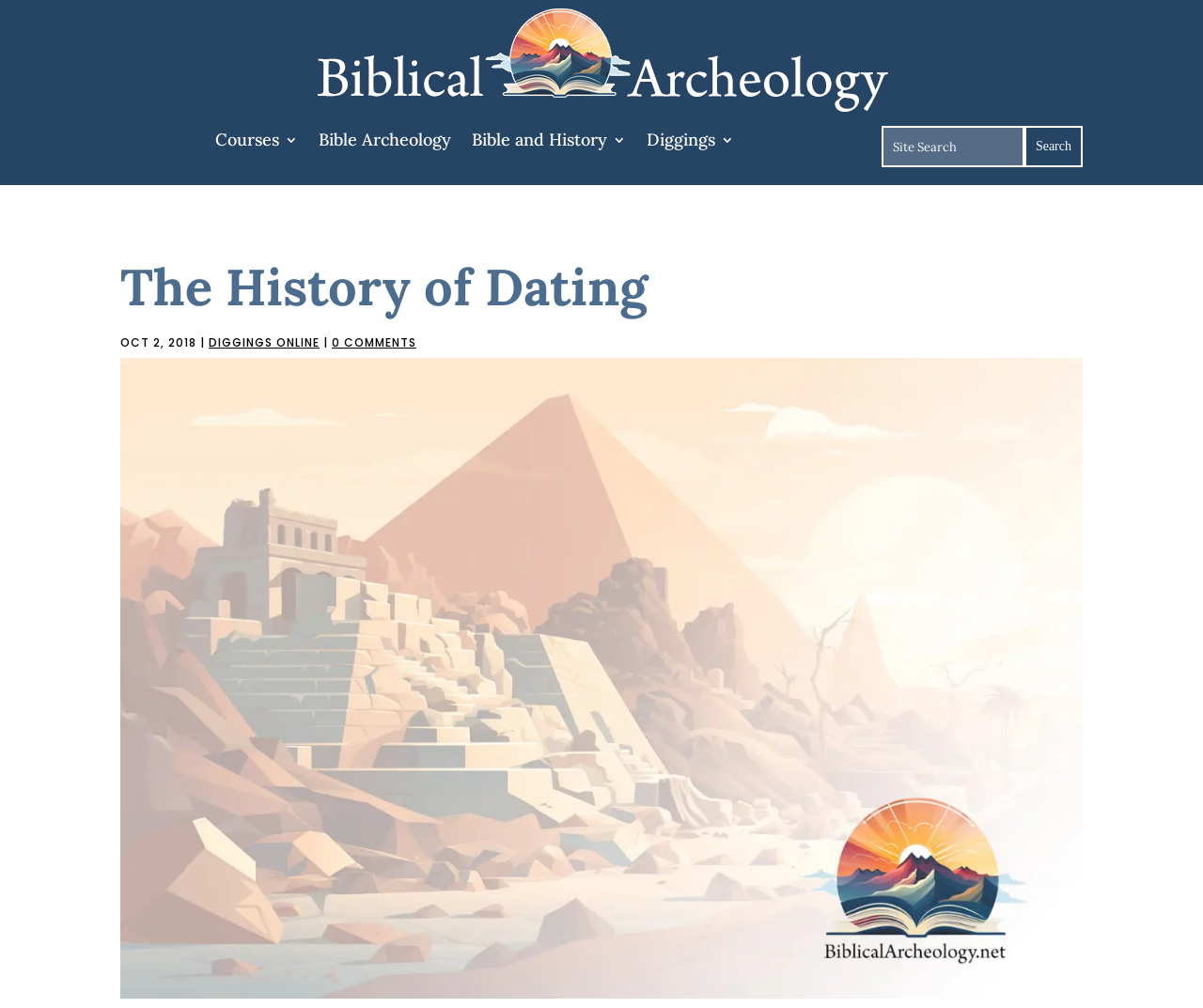Identify the bounding box for the given UI element using the description provided. Coordinates should be in the format (top-left x, top-left y, bottom-right x, bottom-right y) and must be between 0 and 1. Here is the description: Courses

[0.179, 0.132, 0.248, 0.153]